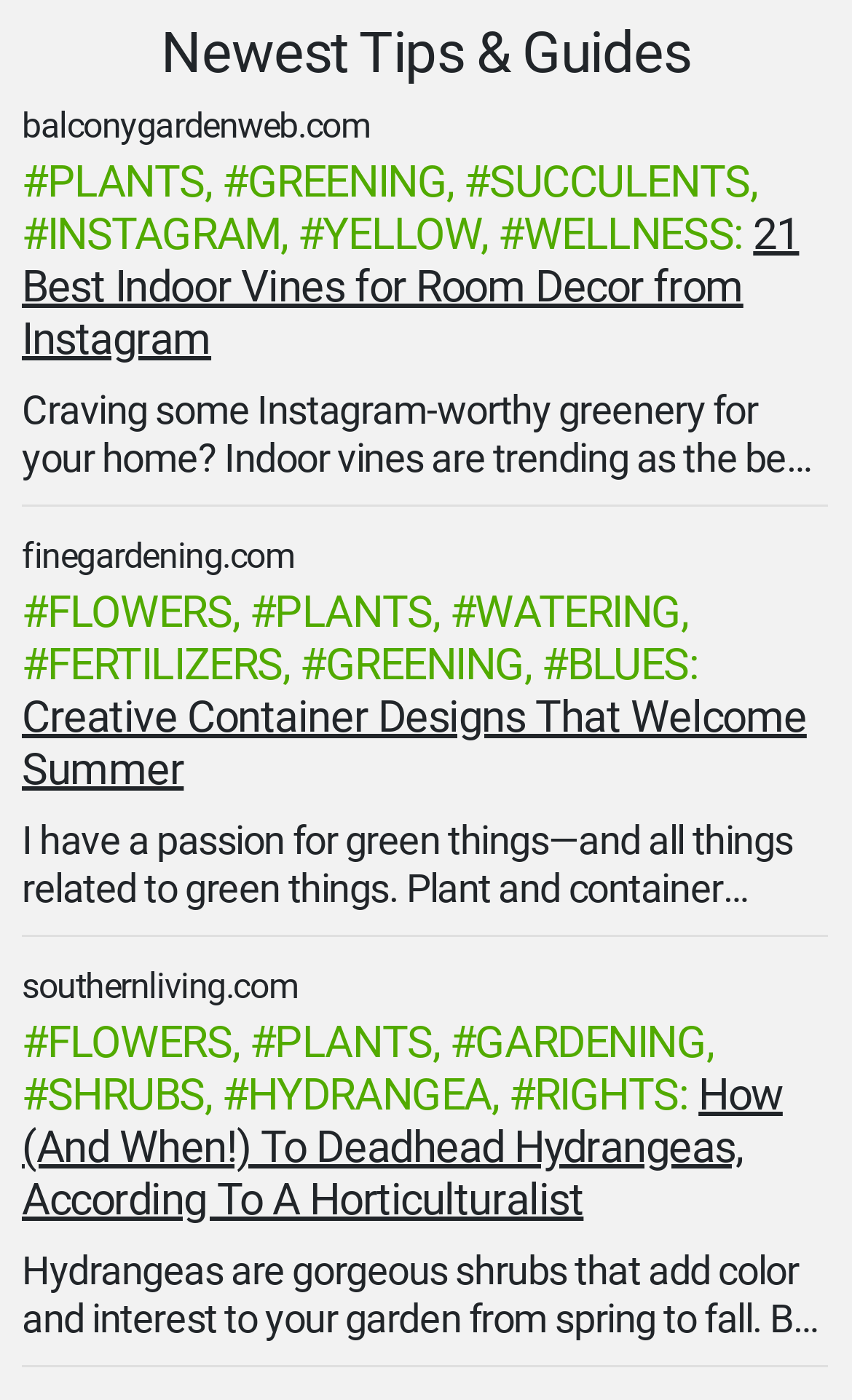Look at the image and answer the question in detail:
What is the main topic of the webpage?

The webpage appears to be about gardening and plants, as indicated by the links and static text elements, such as 'Newest Tips & Guides', '#PLANTS', '#GREENING', and '#SUCCULENTS', as well as the descriptions of indoor vines and hydrangeas.